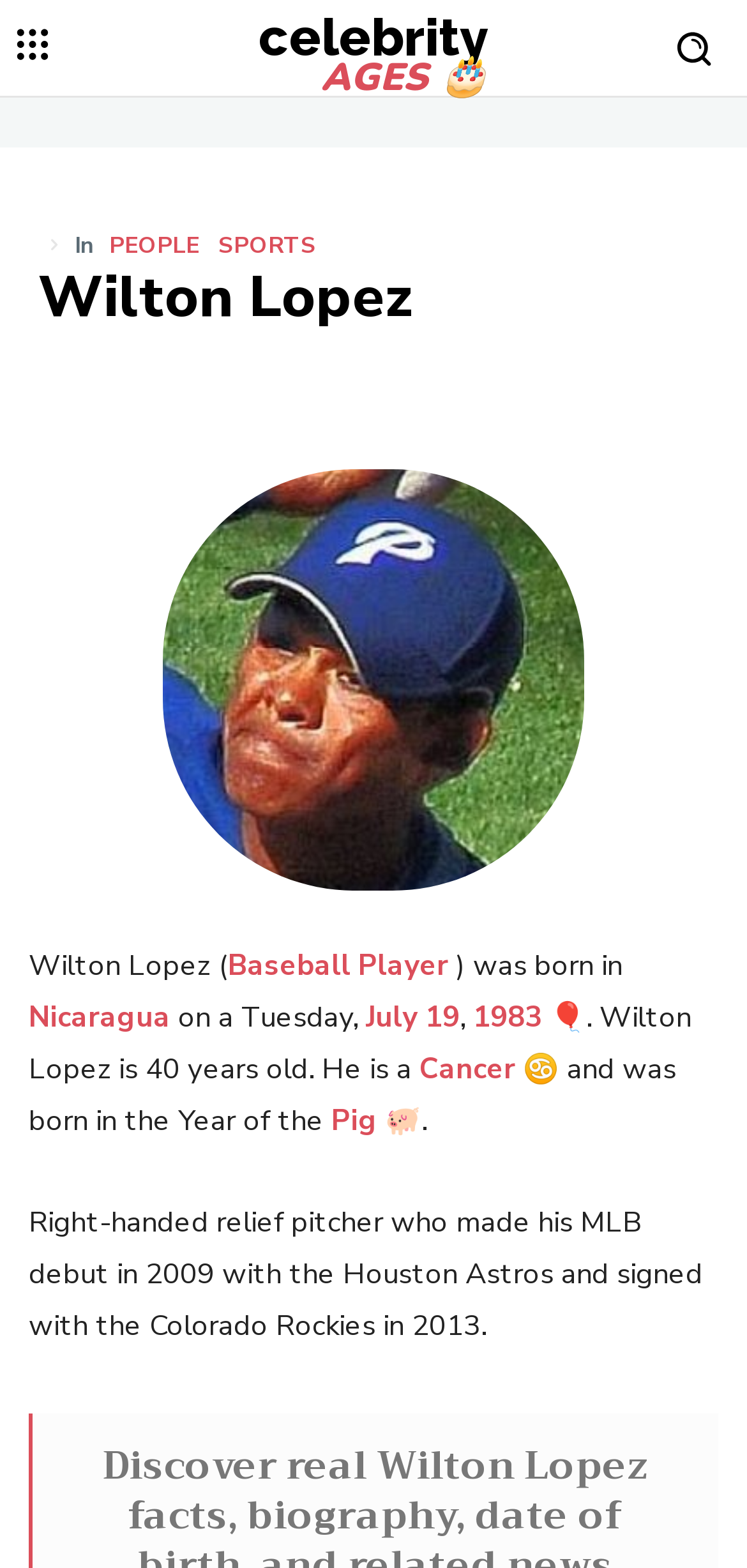Given the element description Nicaragua, specify the bounding box coordinates of the corresponding UI element in the format (top-left x, top-left y, bottom-right x, bottom-right y). All values must be between 0 and 1.

[0.038, 0.636, 0.228, 0.661]